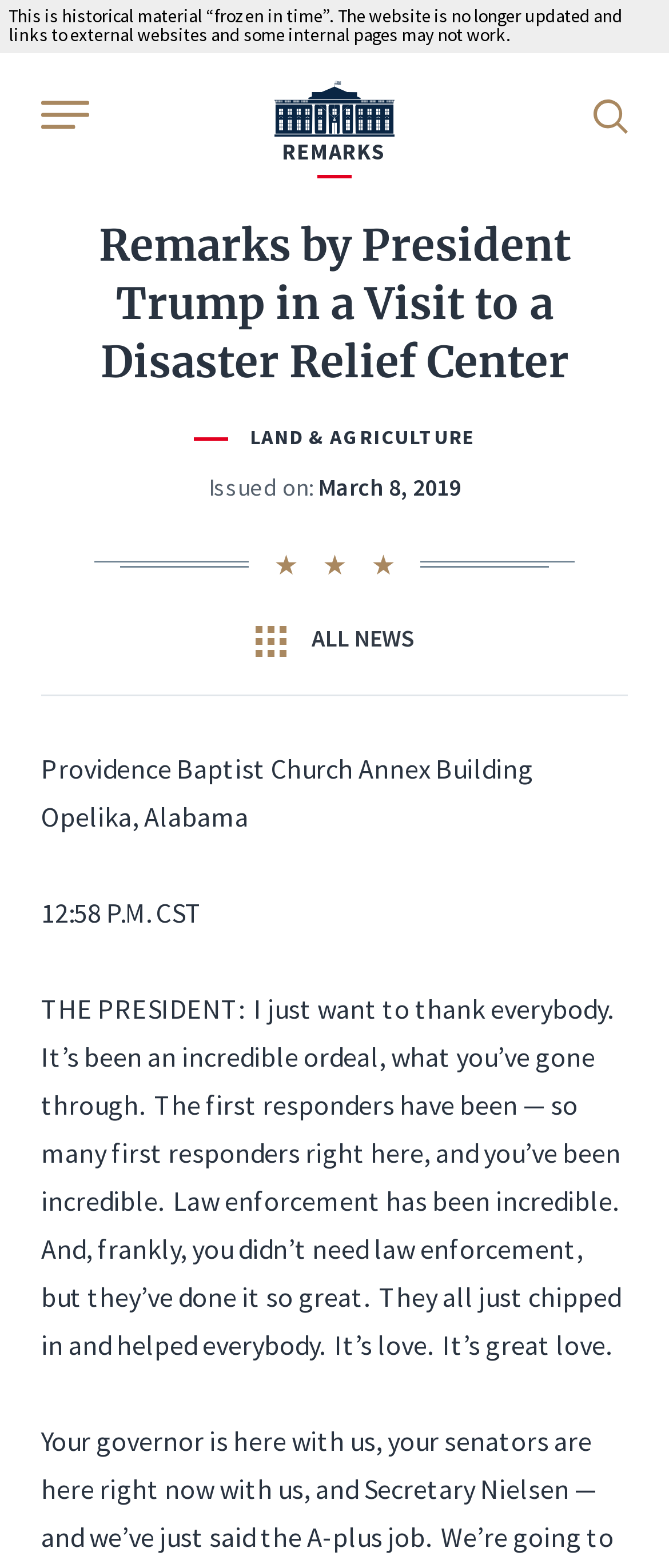Generate an in-depth caption that captures all aspects of the webpage.

This webpage appears to be a transcript of a speech by President Trump during a visit to a disaster relief center. At the top of the page, there is a notification stating that the website is no longer updated and some links may not work. Below this notification, there is a menu button on the left side, accompanied by a WhiteHouse.gov logo and a "Copy URL to your clipboard" button. On the right side, there is a search button.

The main content of the page is divided into sections. The title of the speech, "Remarks by President Trump in a Visit to a Disaster Relief Center", is prominently displayed. Below the title, there are links to related topics, including "LAND & AGRICULTURE". The date of the speech, "March 8, 2019", is also provided.

The speech itself is divided into paragraphs, with the President's words quoted in full. The text is accompanied by some metadata, including the location of the speech, "Providence Baptist Church Annex Building, Opelika, Alabama", and the time, "12:58 P.M. CST". The speech is a message of gratitude and appreciation for the first responders and law enforcement who helped during the disaster.